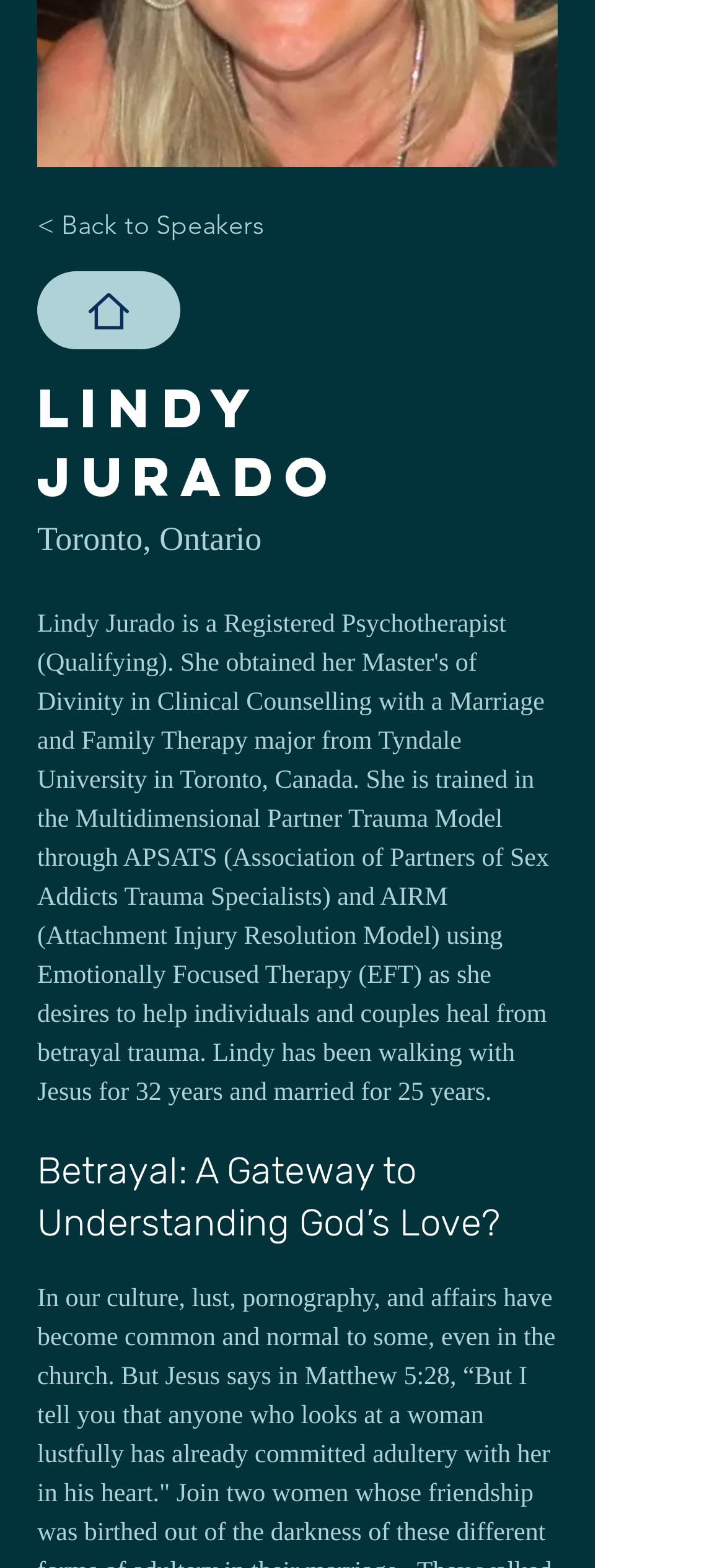Provide the bounding box coordinates of the HTML element this sentence describes: "< Back to Speakers".

[0.051, 0.124, 0.359, 0.165]